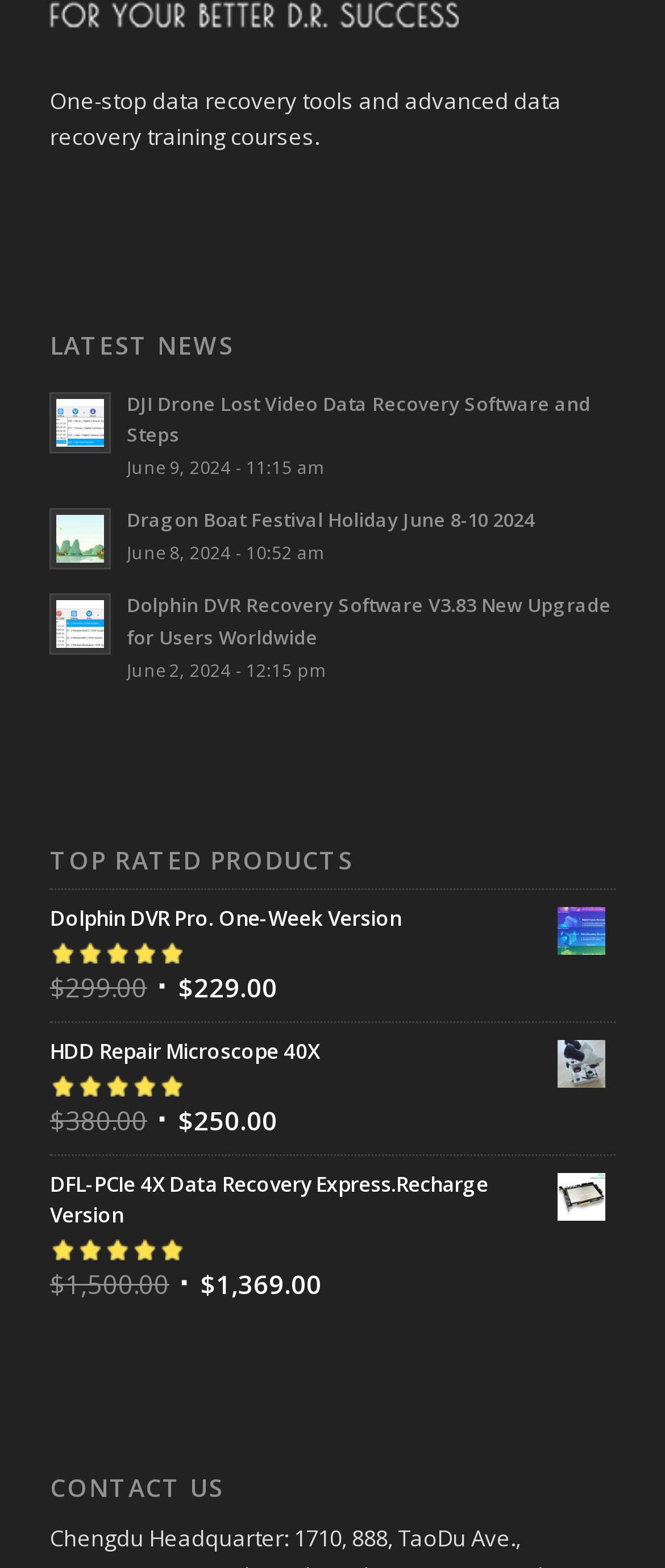What is the latest news on the webpage?
Offer a detailed and exhaustive answer to the question.

The latest news on the webpage is 'DJI Drone Lost Video Data Recovery Software and Steps', which is a link element with a bounding box coordinate of [0.075, 0.25, 0.167, 0.289]. It is located under the 'LATEST NEWS' heading.